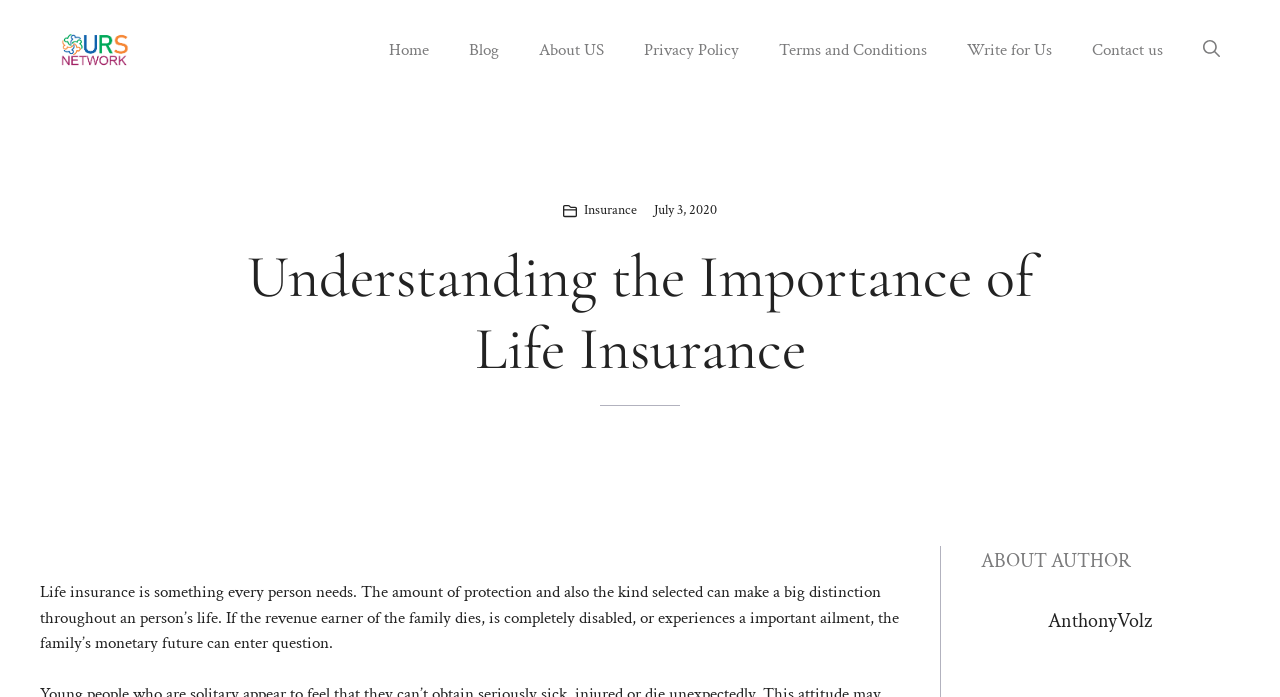Find the bounding box of the web element that fits this description: "Terms and Conditions".

[0.593, 0.029, 0.74, 0.115]